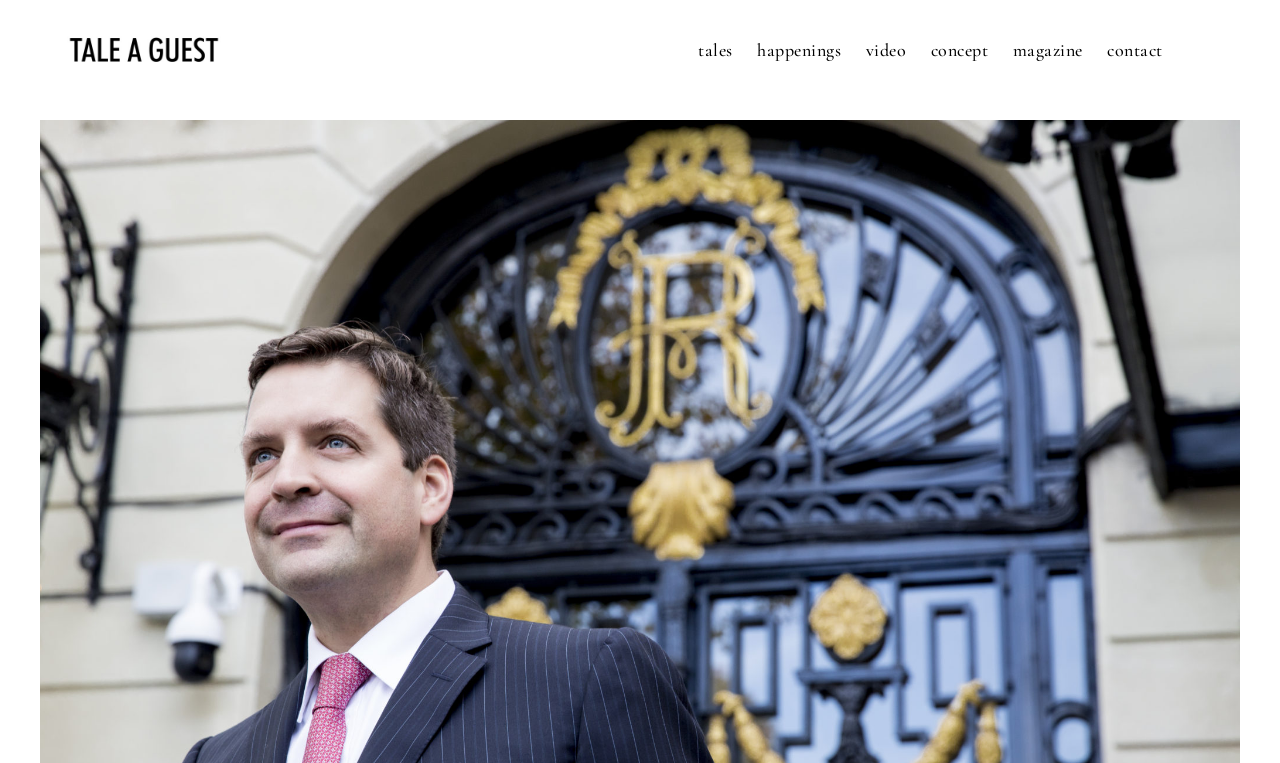Using the description: "happenings", identify the bounding box of the corresponding UI element in the screenshot.

[0.584, 0.0, 0.665, 0.131]